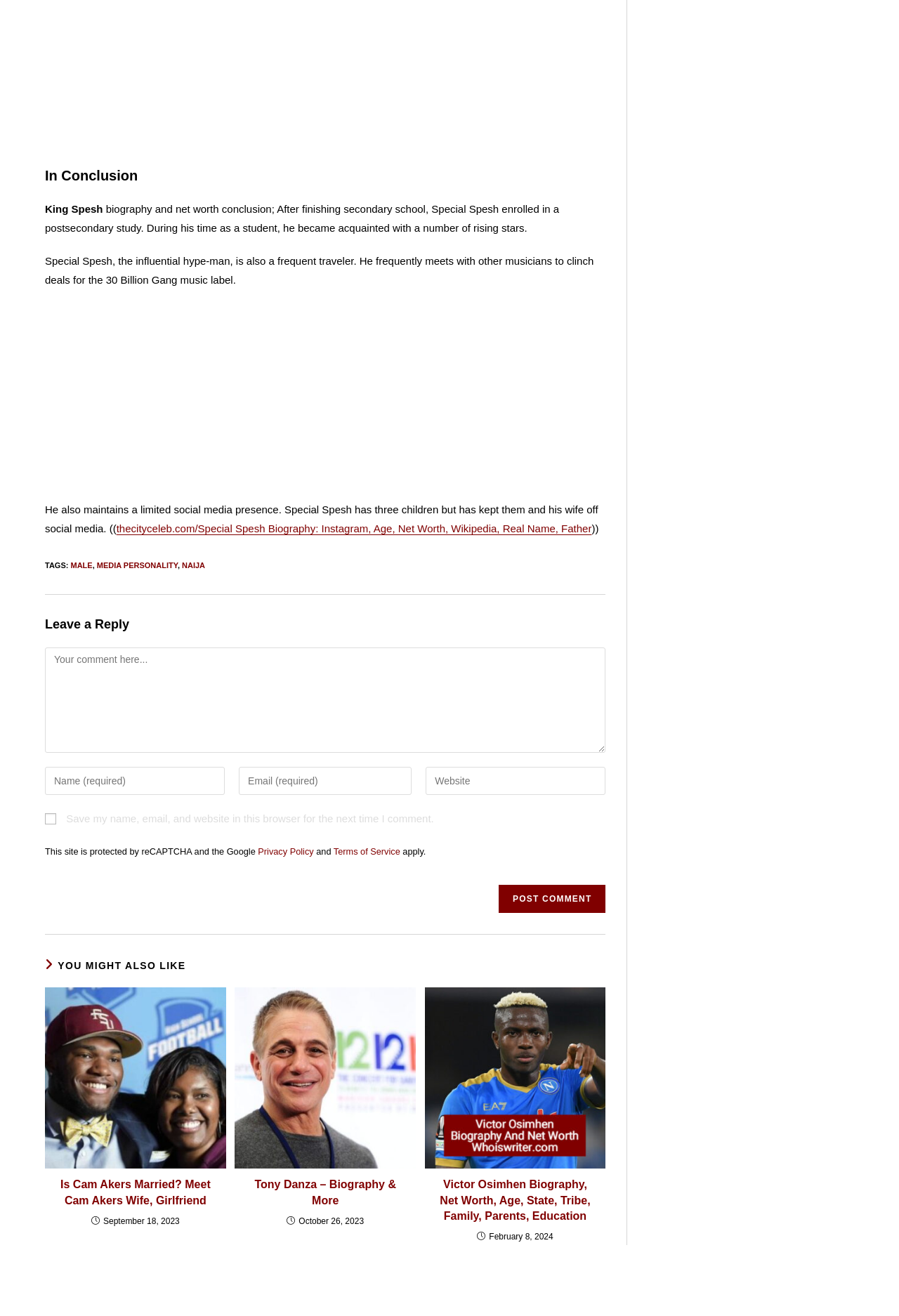Locate the bounding box of the user interface element based on this description: "aria-label="Insert search query" name="s" placeholder="Search"".

[0.062, 0.813, 0.263, 0.835]